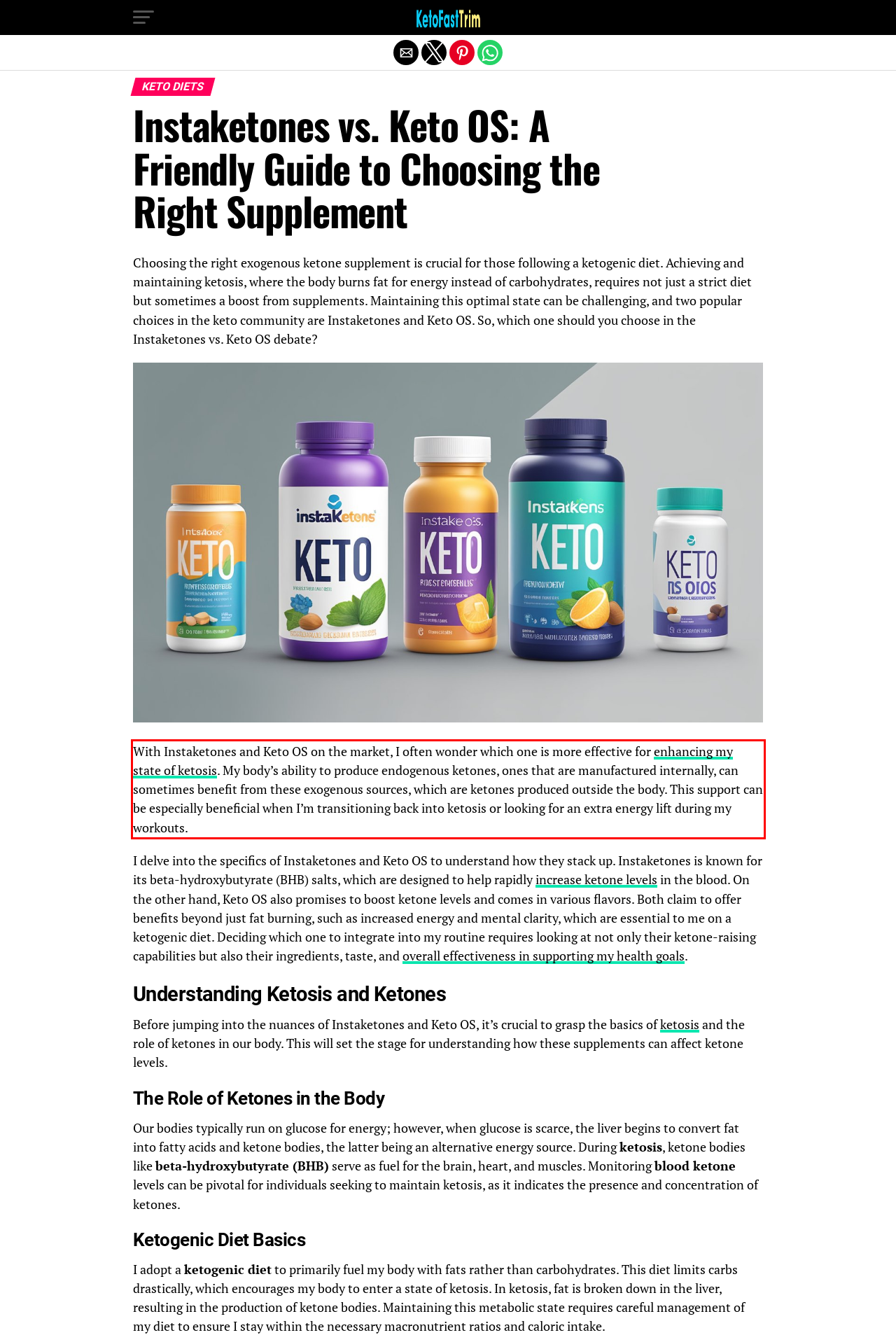Look at the screenshot of the webpage, locate the red rectangle bounding box, and generate the text content that it contains.

With Instaketones and Keto OS on the market, I often wonder which one is more effective for enhancing my state of ketosis. My body’s ability to produce endogenous ketones, ones that are manufactured internally, can sometimes benefit from these exogenous sources, which are ketones produced outside the body. This support can be especially beneficial when I’m transitioning back into ketosis or looking for an extra energy lift during my workouts.